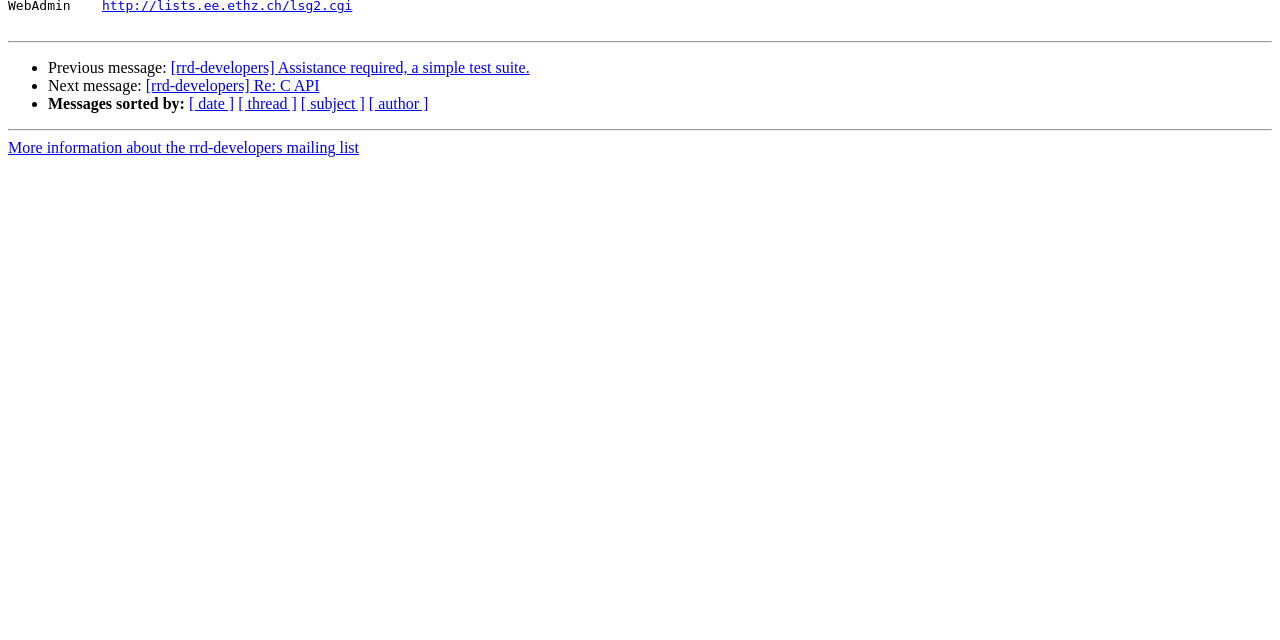Find and provide the bounding box coordinates for the UI element described with: "[ subject ]".

[0.235, 0.149, 0.285, 0.176]